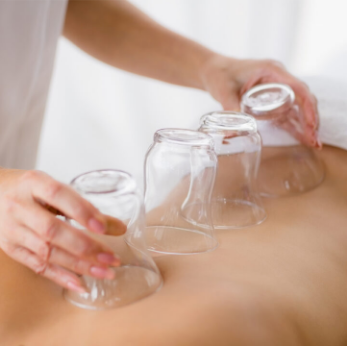Describe the scene in the image with detailed observations.

This image depicts a therapist performing cupping therapy on a client's back, showcasing several glass cups that have been strategically placed to create suction on the skin. The technique, known for its roots in ancient medicine, aims to relieve pain, improve blood flow, and promote relaxation. The therapist's hand is gently maneuvering the cups, highlighting the precise and skillful application required in this traditional practice. The serene environment, with soft lighting and blurred backgrounds, emphasizes the holistic approach to wellness that cupping therapy embodies, as it is often used alongside treatments like acupuncture and electroacupuncture to enhance overall well-being.